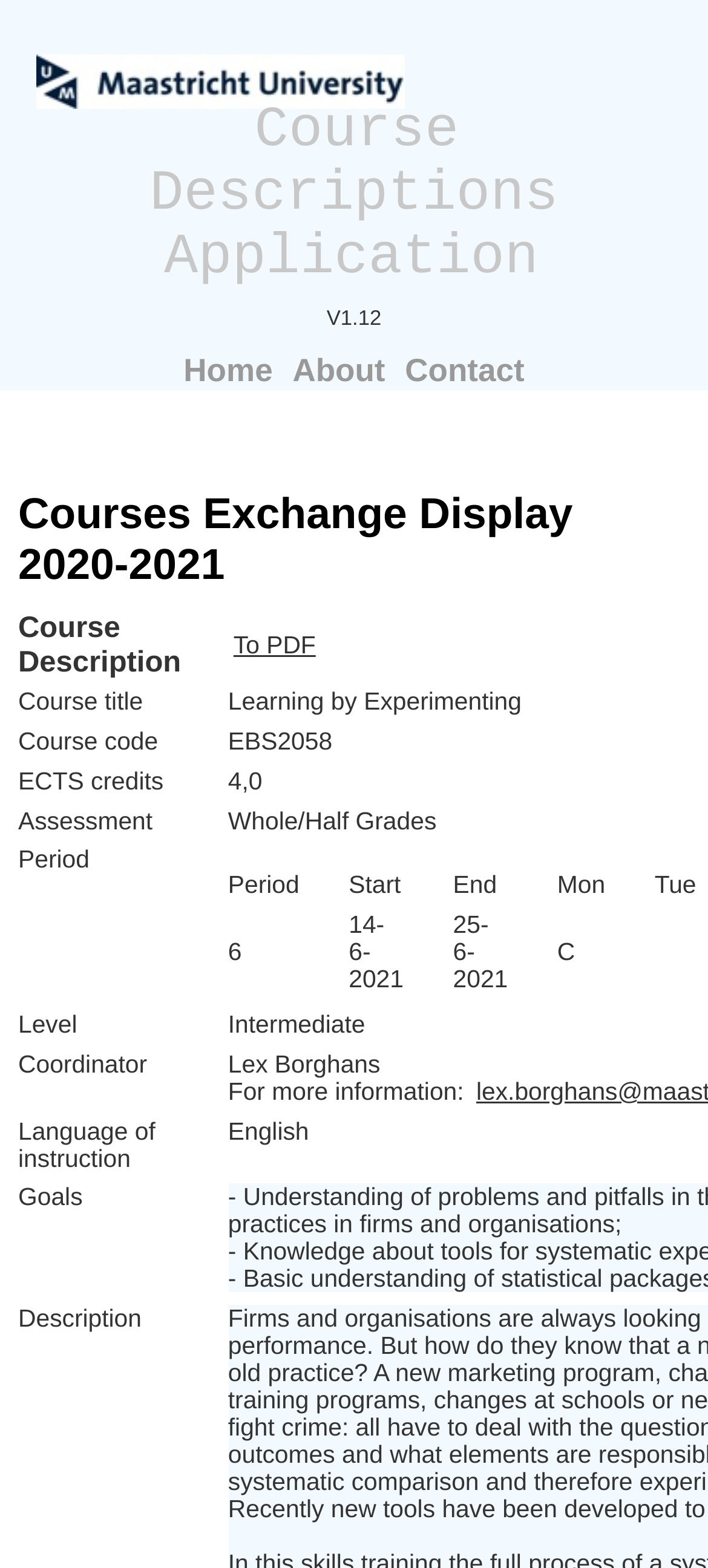From the screenshot, find the bounding box of the UI element matching this description: "To PDF". Supply the bounding box coordinates in the form [left, top, right, bottom], each a float between 0 and 1.

[0.322, 0.403, 0.454, 0.421]